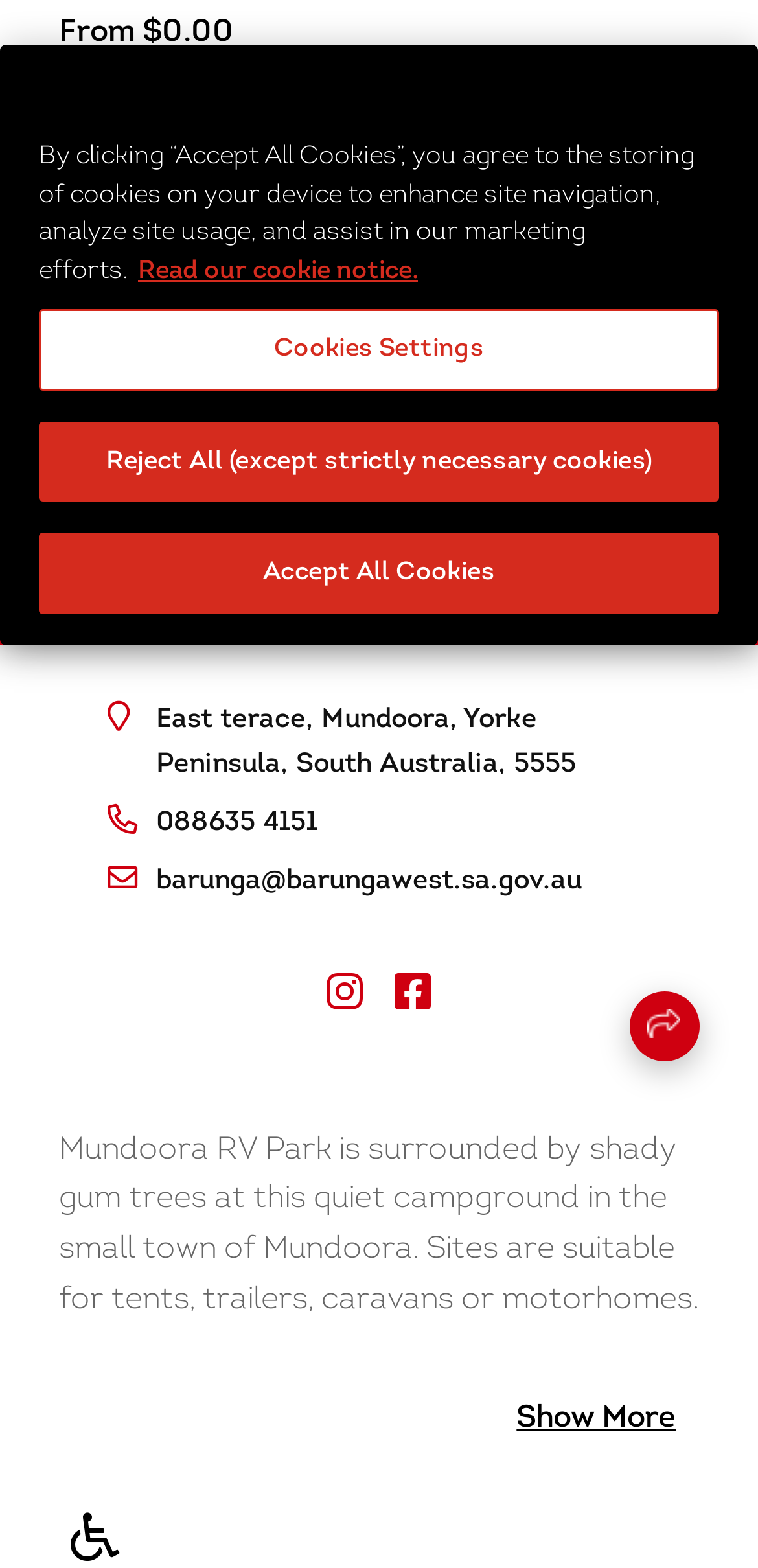From the screenshot, find the bounding box of the UI element matching this description: "Show More". Supply the bounding box coordinates in the form [left, top, right, bottom], each a float between 0 and 1.

[0.651, 0.889, 0.922, 0.923]